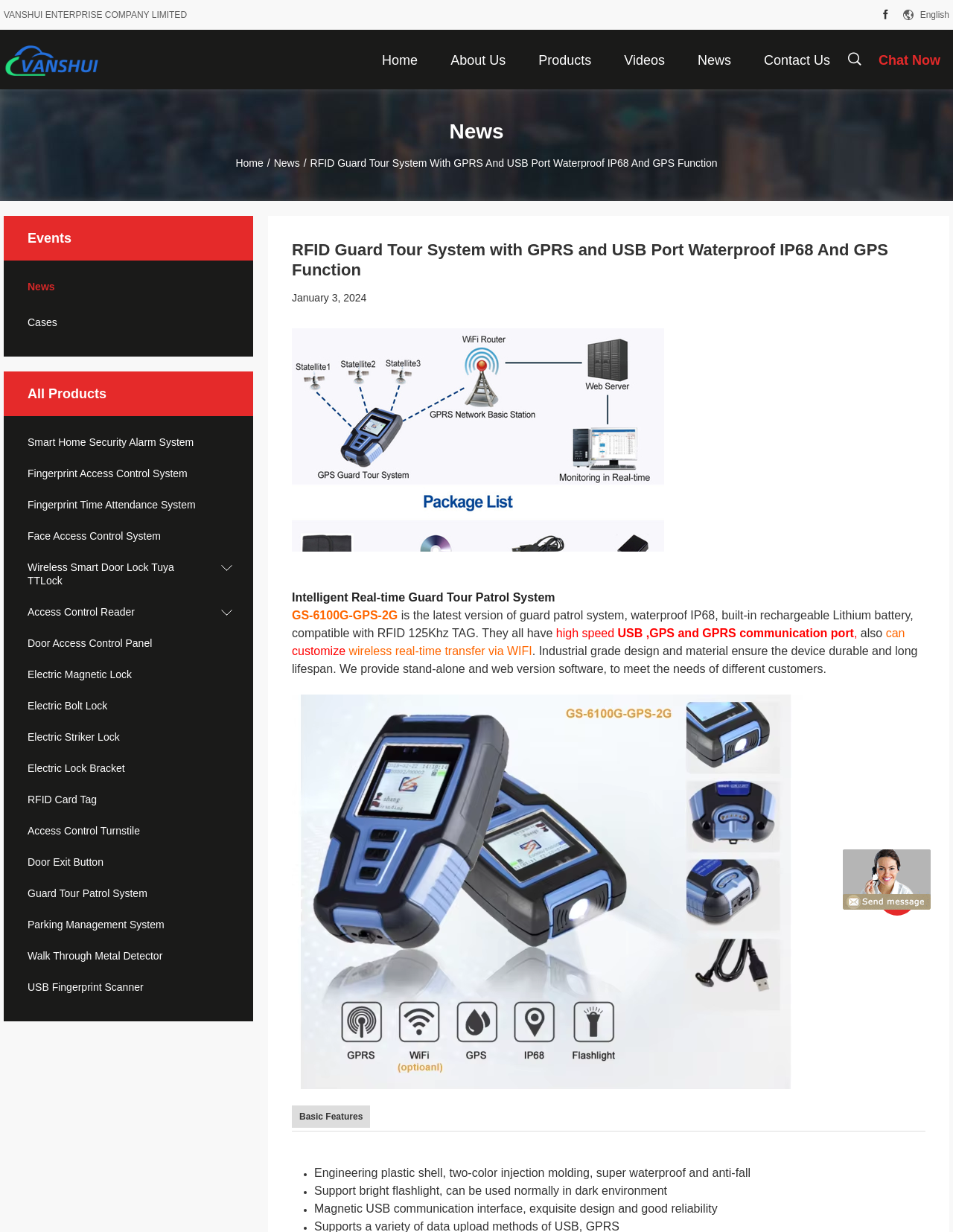Calculate the bounding box coordinates of the UI element given the description: "Smart Home Security Alarm System".

[0.004, 0.353, 0.266, 0.364]